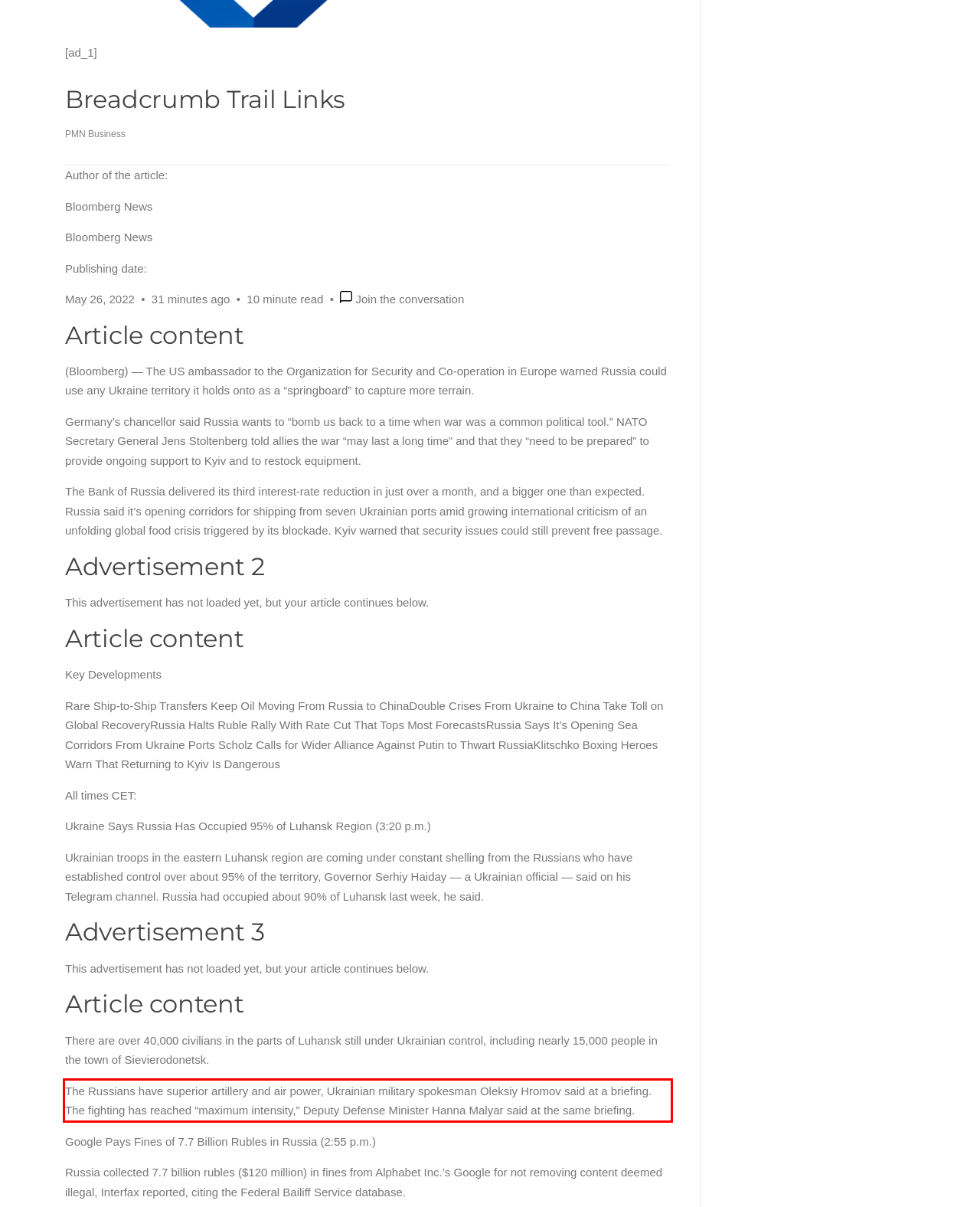You are presented with a screenshot containing a red rectangle. Extract the text found inside this red bounding box.

The Russians have superior artillery and air power, Ukrainian military spokesman Oleksiy Hromov said at a briefing. The fighting has reached “maximum intensity,” Deputy Defense Minister Hanna Malyar said at the same briefing.